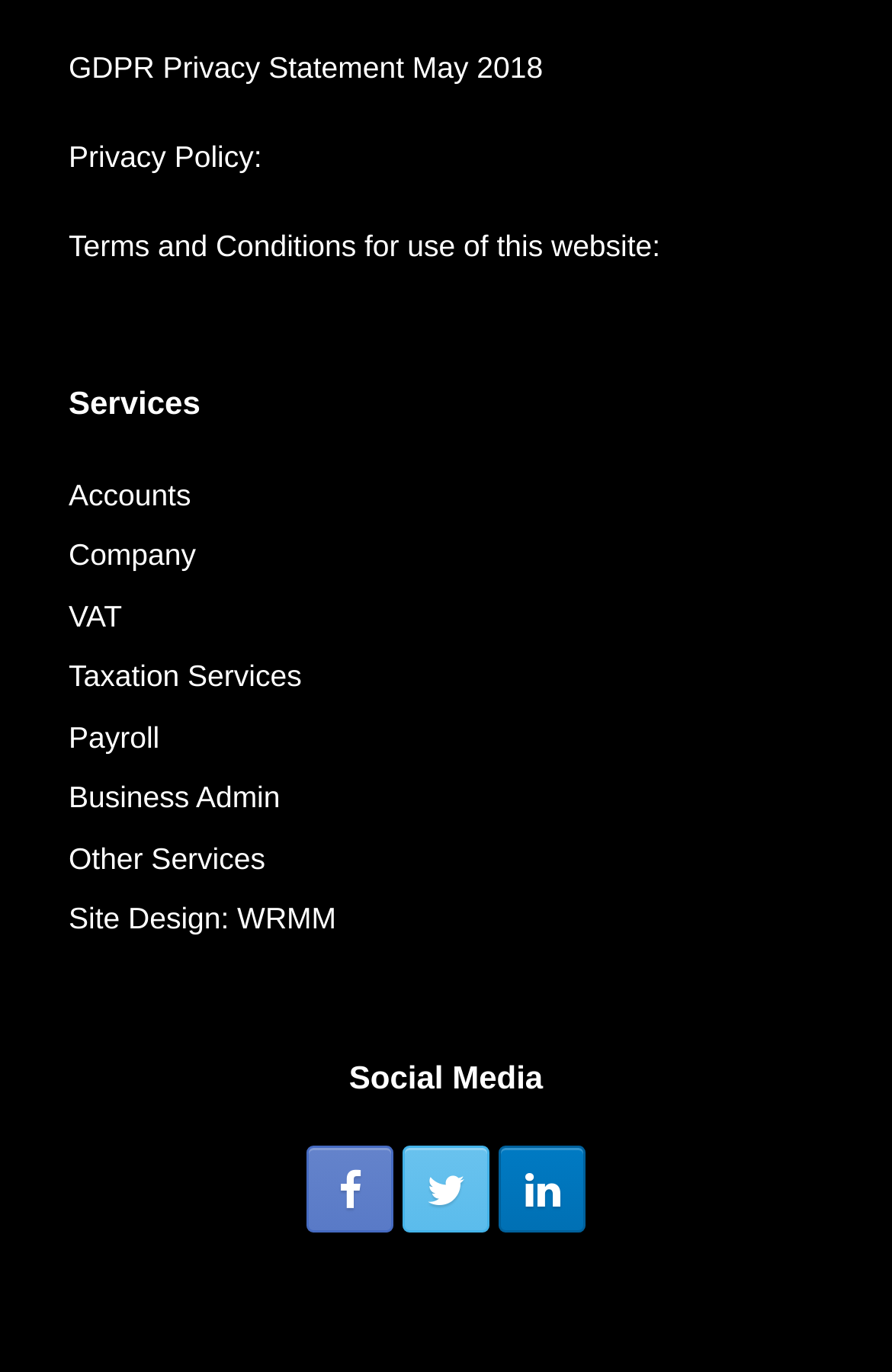Determine the bounding box coordinates of the UI element described by: "GDPR Privacy Statement May 2018".

[0.077, 0.036, 0.609, 0.061]